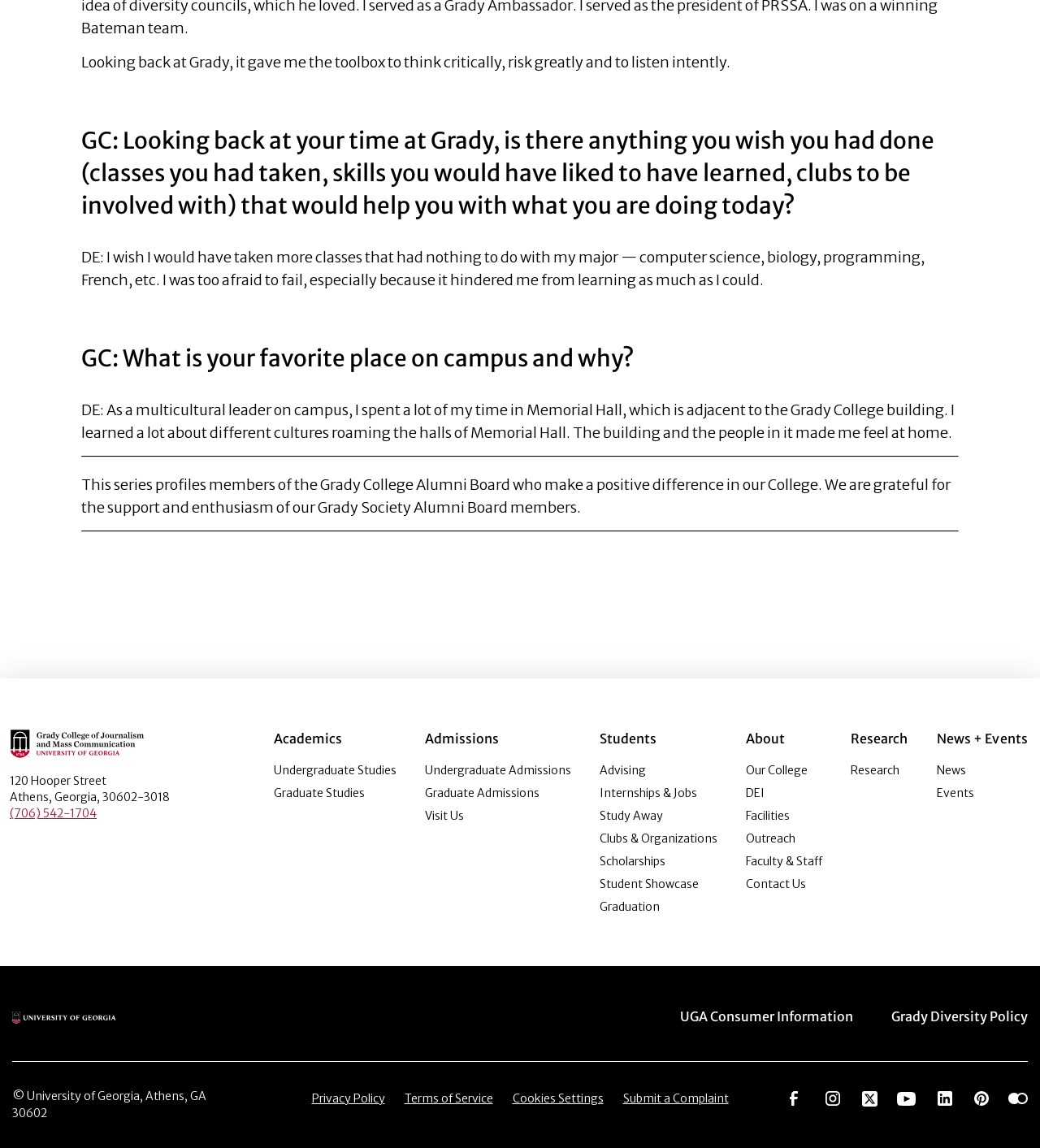Kindly determine the bounding box coordinates for the clickable area to achieve the given instruction: "Click the 'Menu item UGA Consumer Information' link".

[0.654, 0.878, 0.82, 0.892]